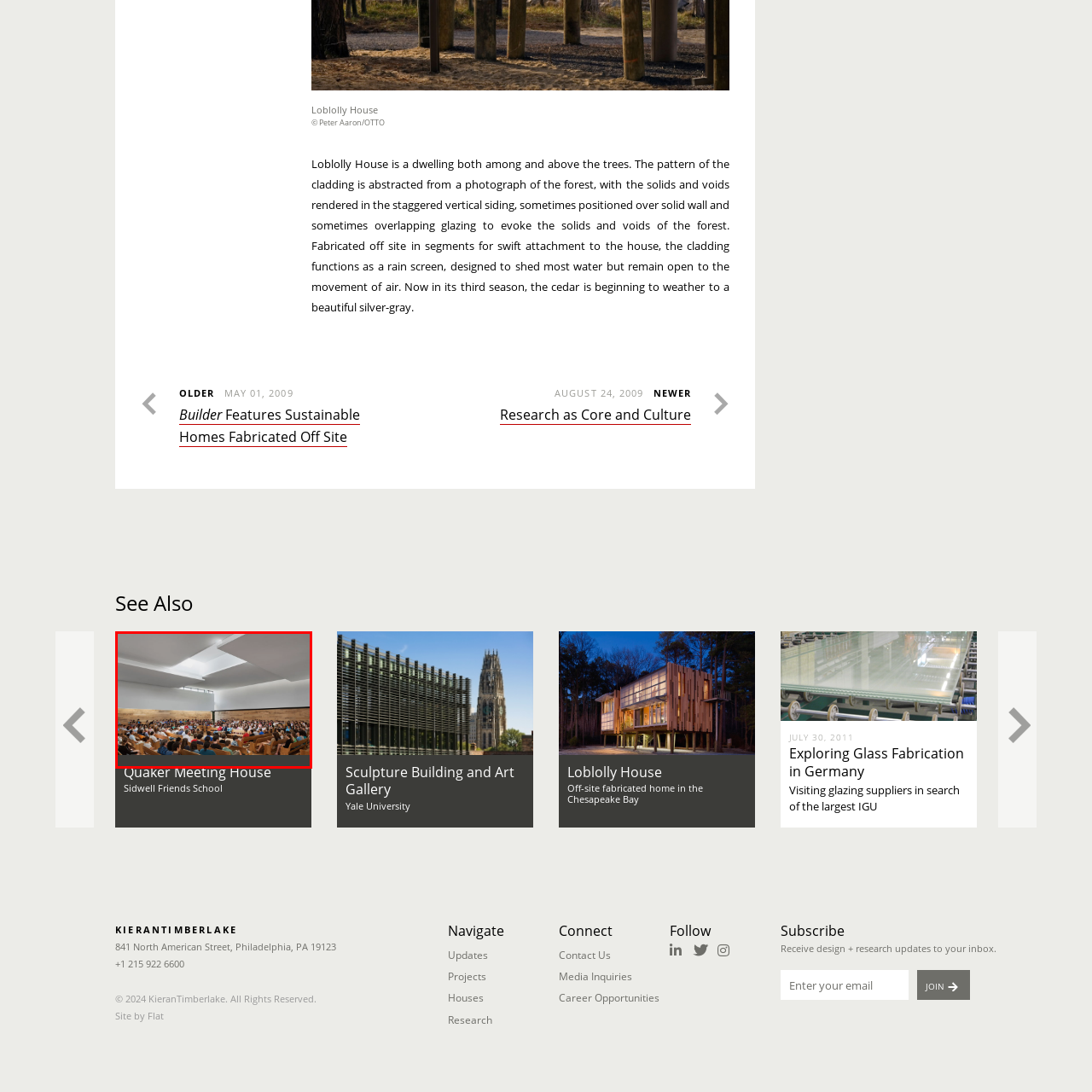Concentrate on the image marked by the red box, What is the purpose of the overhead skylights?
 Your answer should be a single word or phrase.

To filter natural light